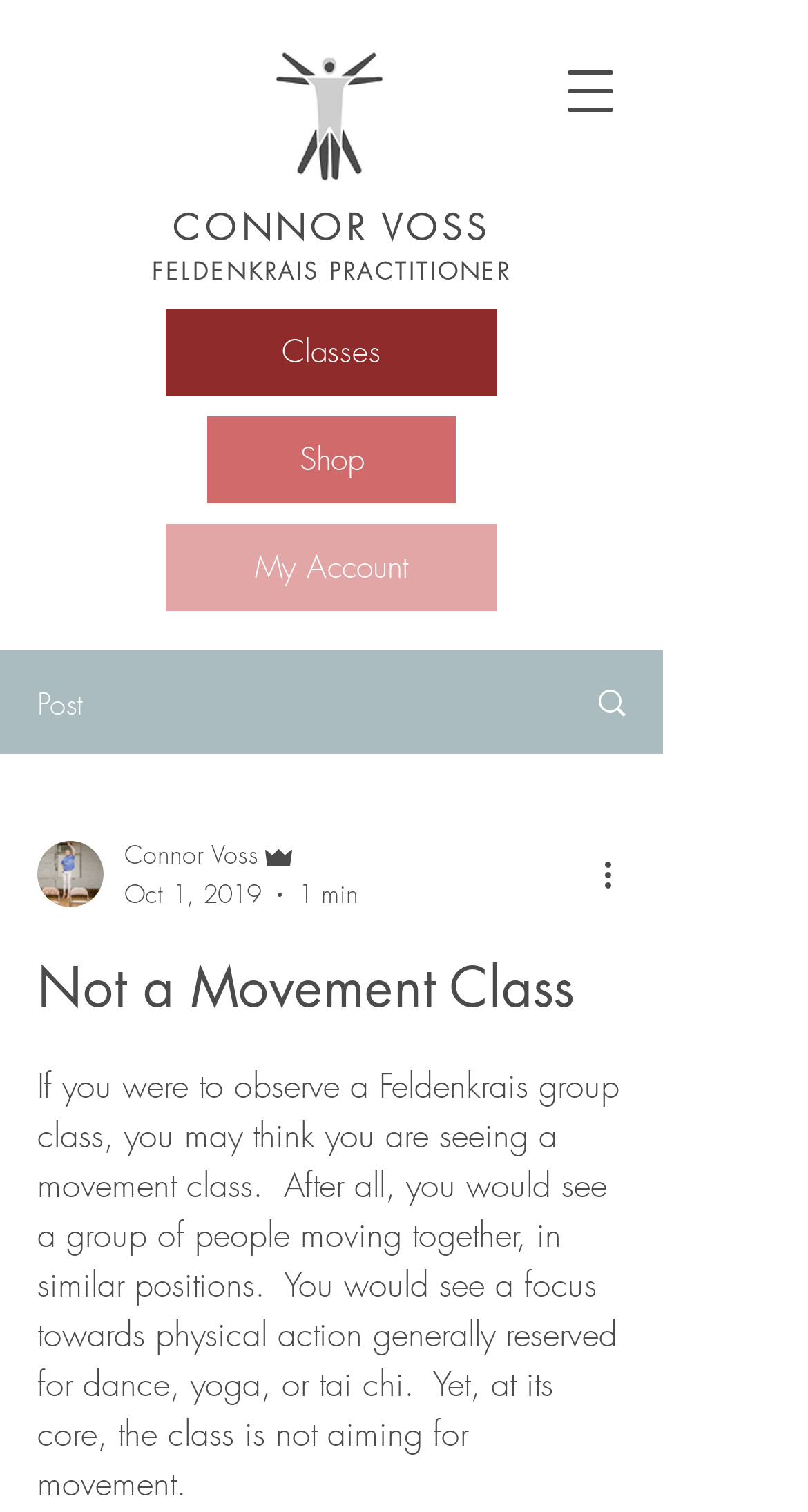Please give a one-word or short phrase response to the following question: 
What is the date mentioned in the article?

Oct 1, 2019